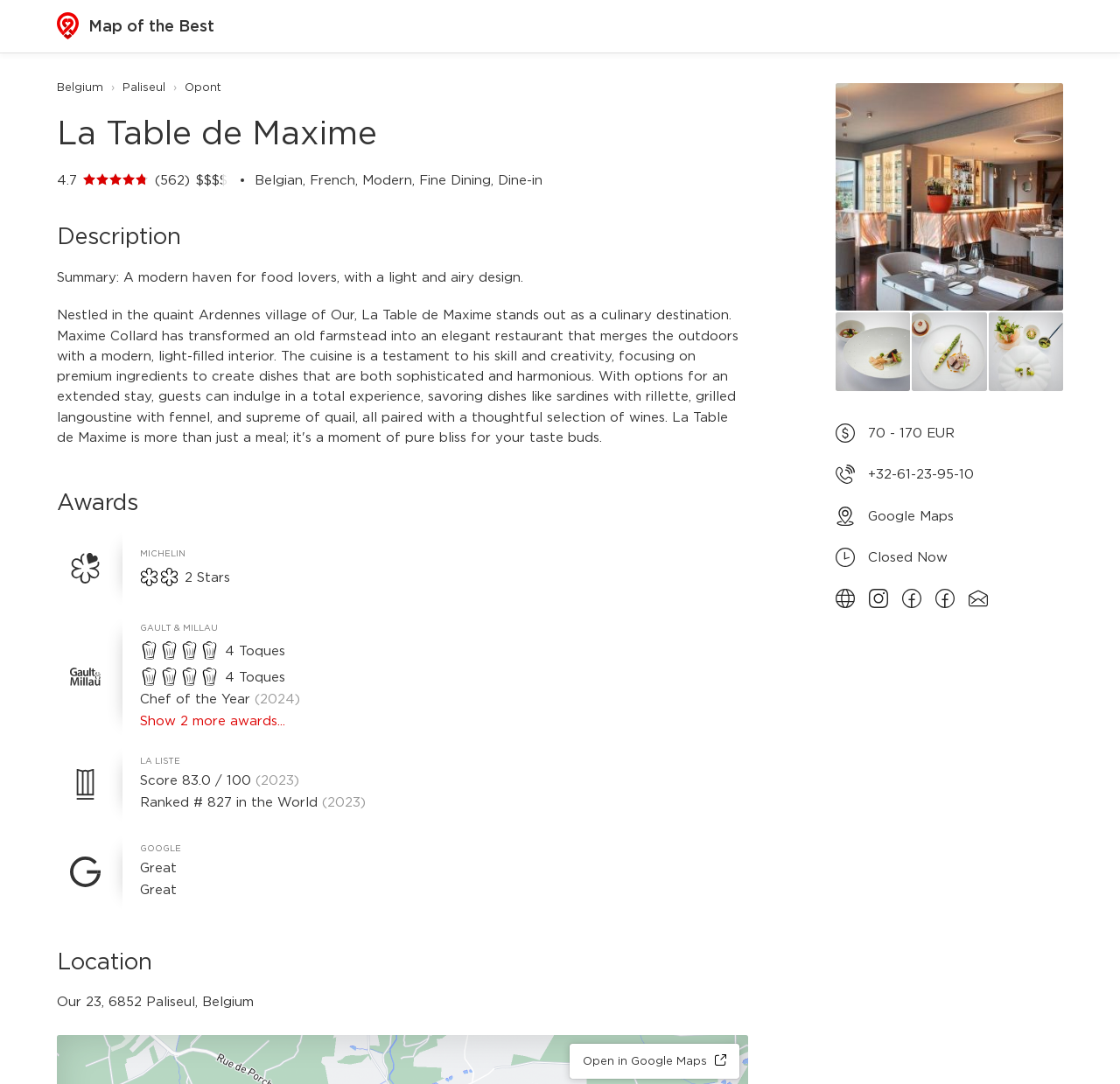Determine the bounding box coordinates of the clickable region to follow the instruction: "Click on Map of the Best".

[0.031, 0.0, 0.211, 0.048]